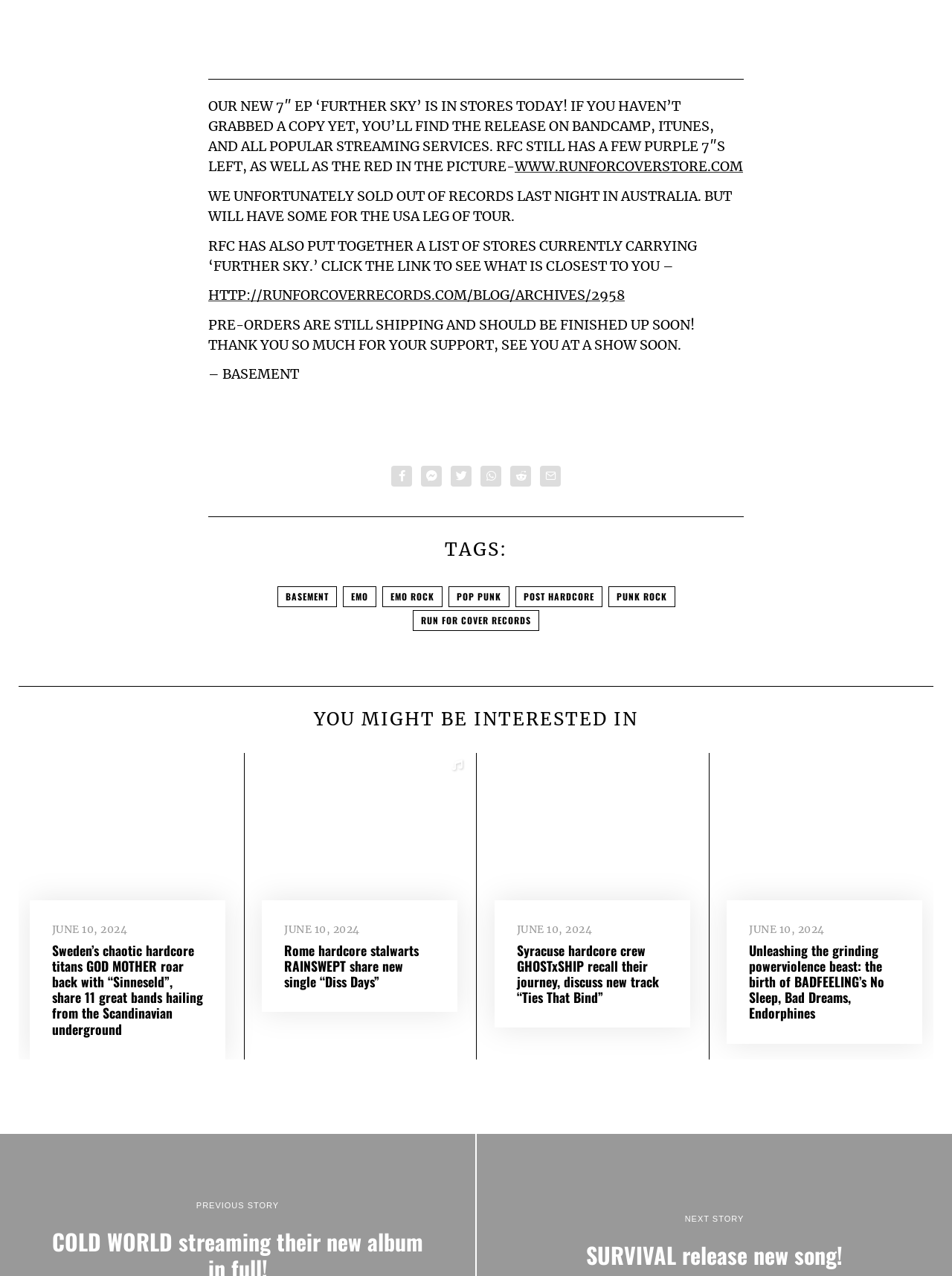Please give a succinct answer using a single word or phrase:
What is the name of the EP released by Basement?

Further Sky